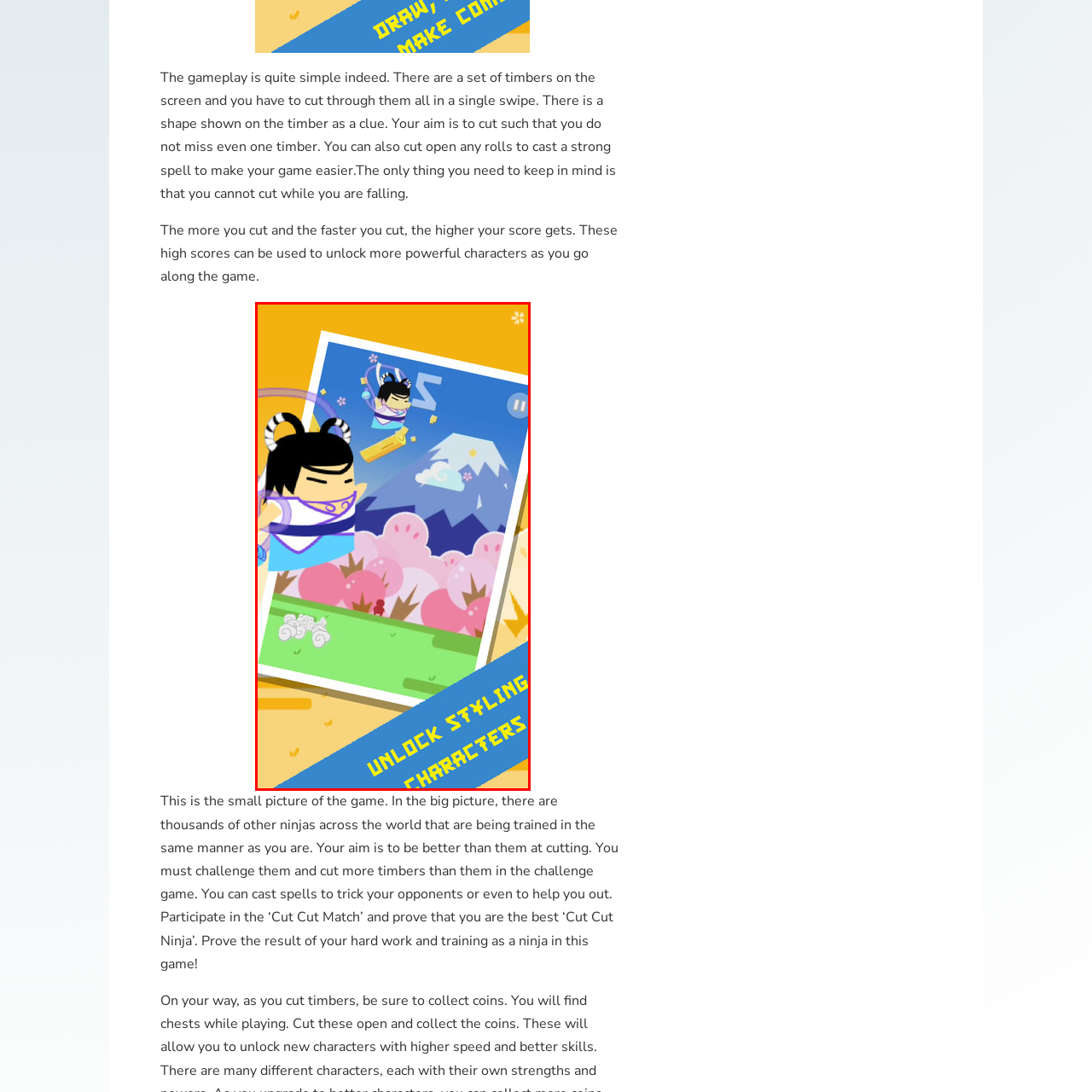Check the picture within the red bounding box and provide a brief answer using one word or phrase: What is the purpose of the bold banner at the bottom?

to entice players to unlock characters